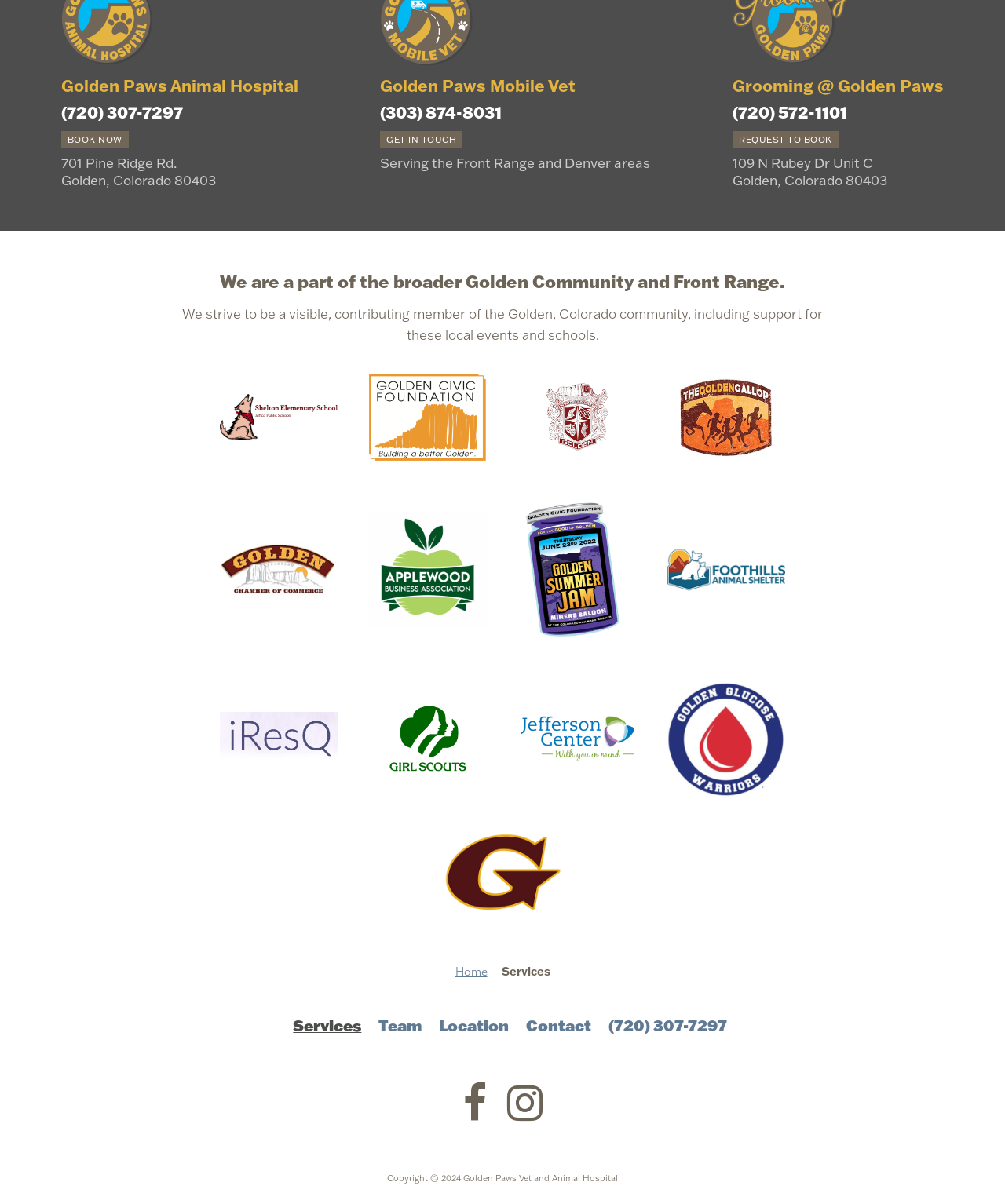Mark the bounding box of the element that matches the following description: "alt="gcf golden civic foundation"".

[0.352, 0.297, 0.5, 0.397]